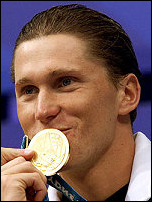Based on the image, give a detailed response to the question: What is the significance of Lenny Krayzelburg's hair in the image?

In the image, Lenny Krayzelburg's long hair is slicked back, which adds to his satisfied expression and triumphant moment as he gazes at the gold medal.